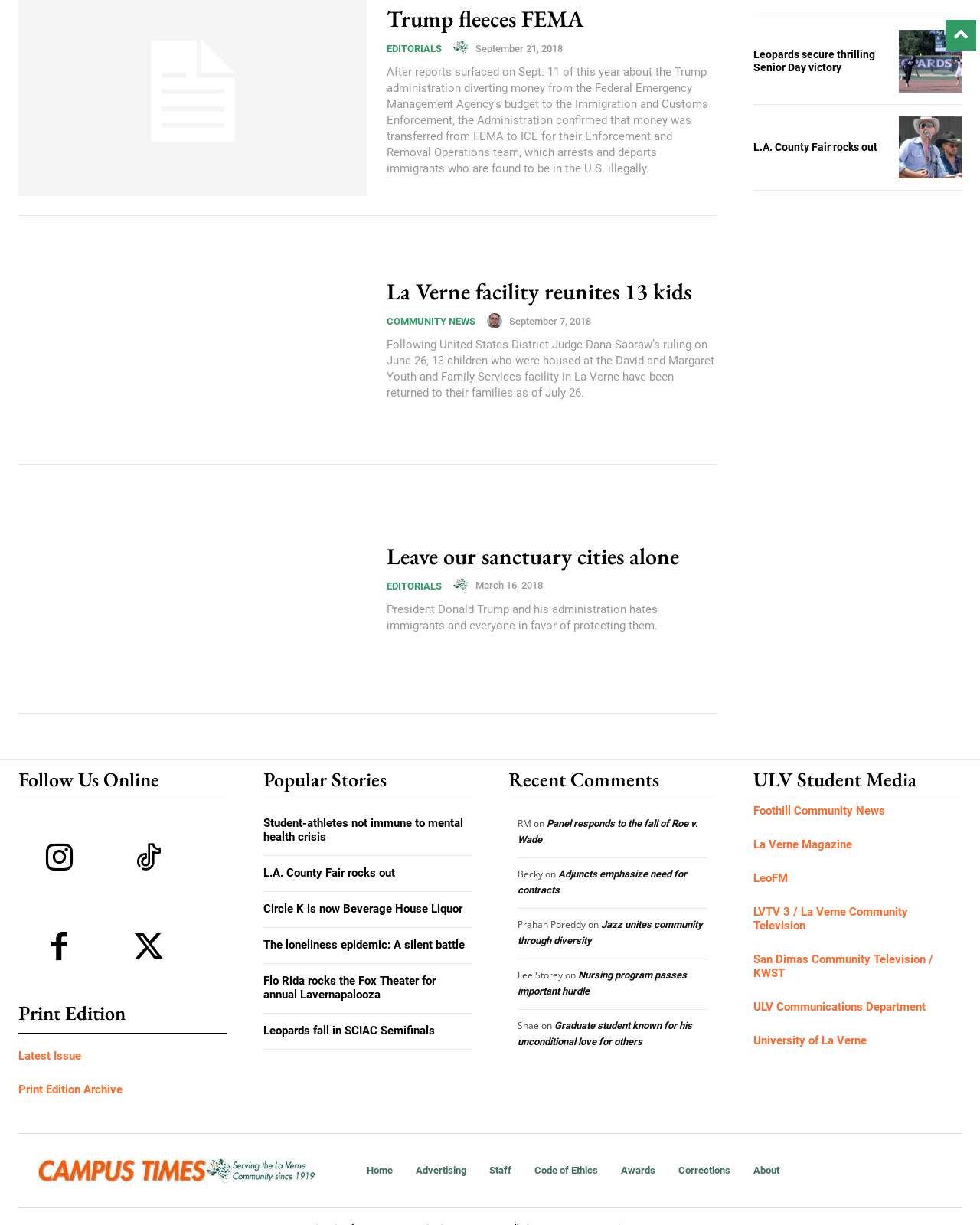Please locate the bounding box coordinates for the element that should be clicked to achieve the following instruction: "View the 'La Verne facility reunites 13 kids' news". Ensure the coordinates are given as four float numbers between 0 and 1, i.e., [left, top, right, bottom].

[0.395, 0.226, 0.705, 0.25]